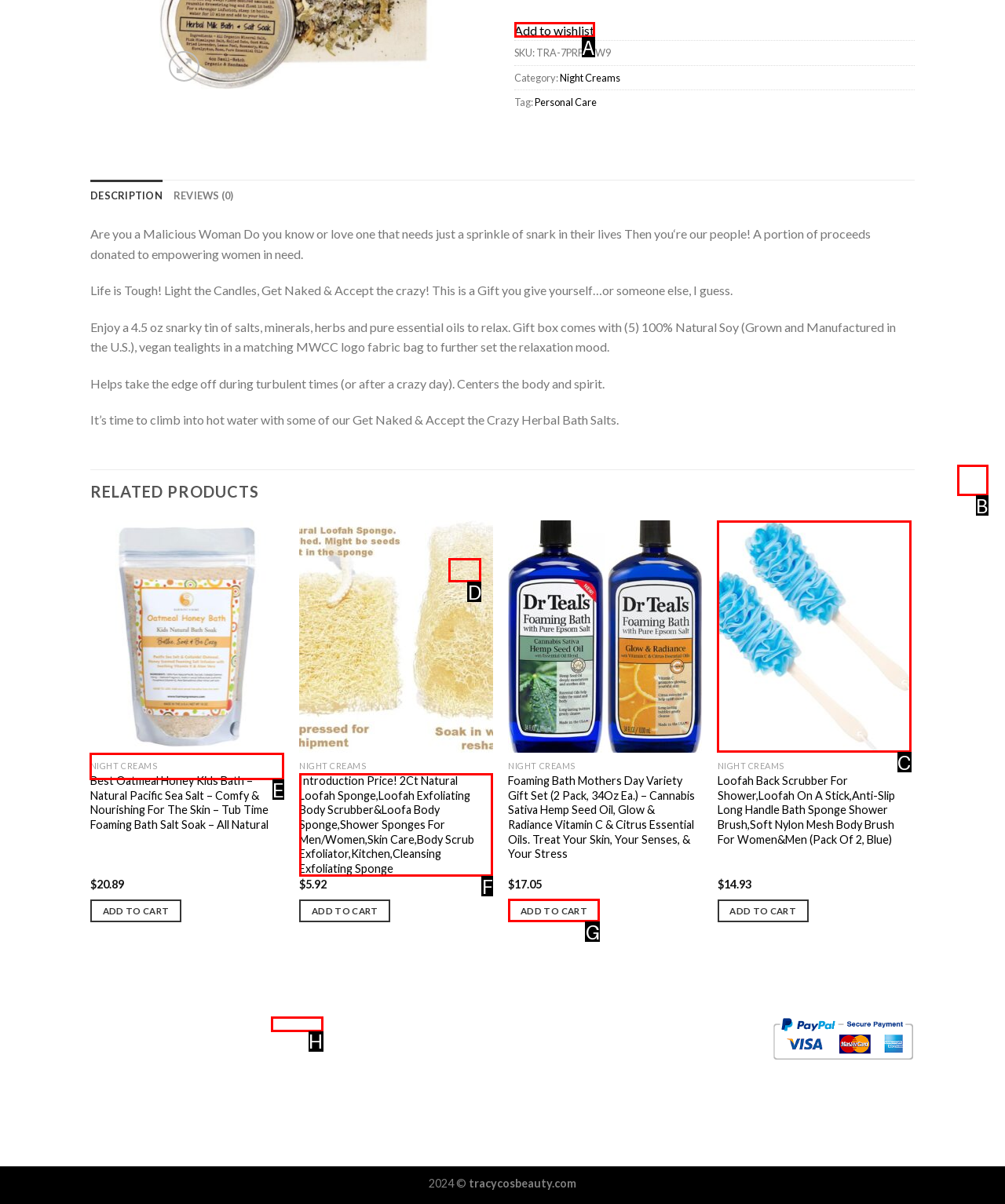Select the HTML element that matches the description: Add to wishlist. Provide the letter of the chosen option as your answer.

D